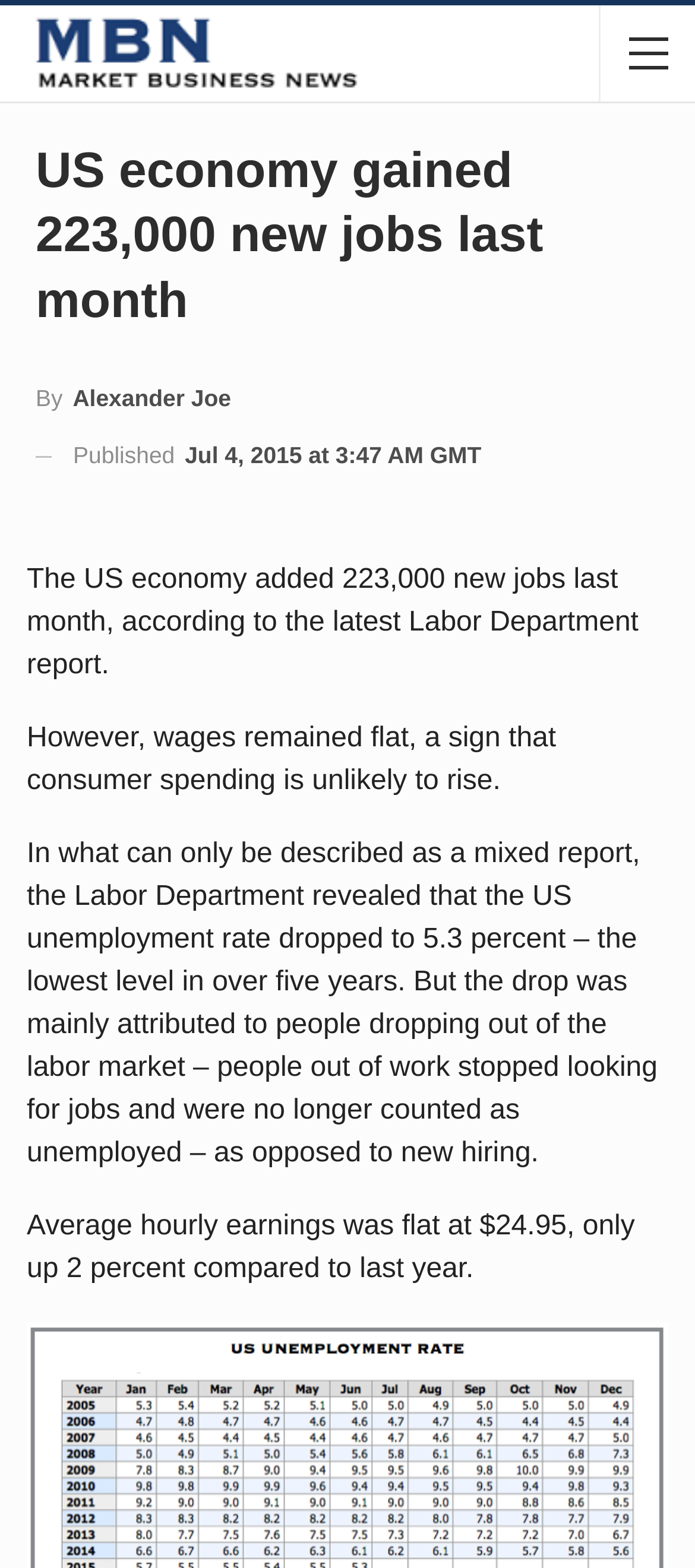Reply to the question with a single word or phrase:
When was the article published?

Jul 4, 2015 at 3:47 AM GMT